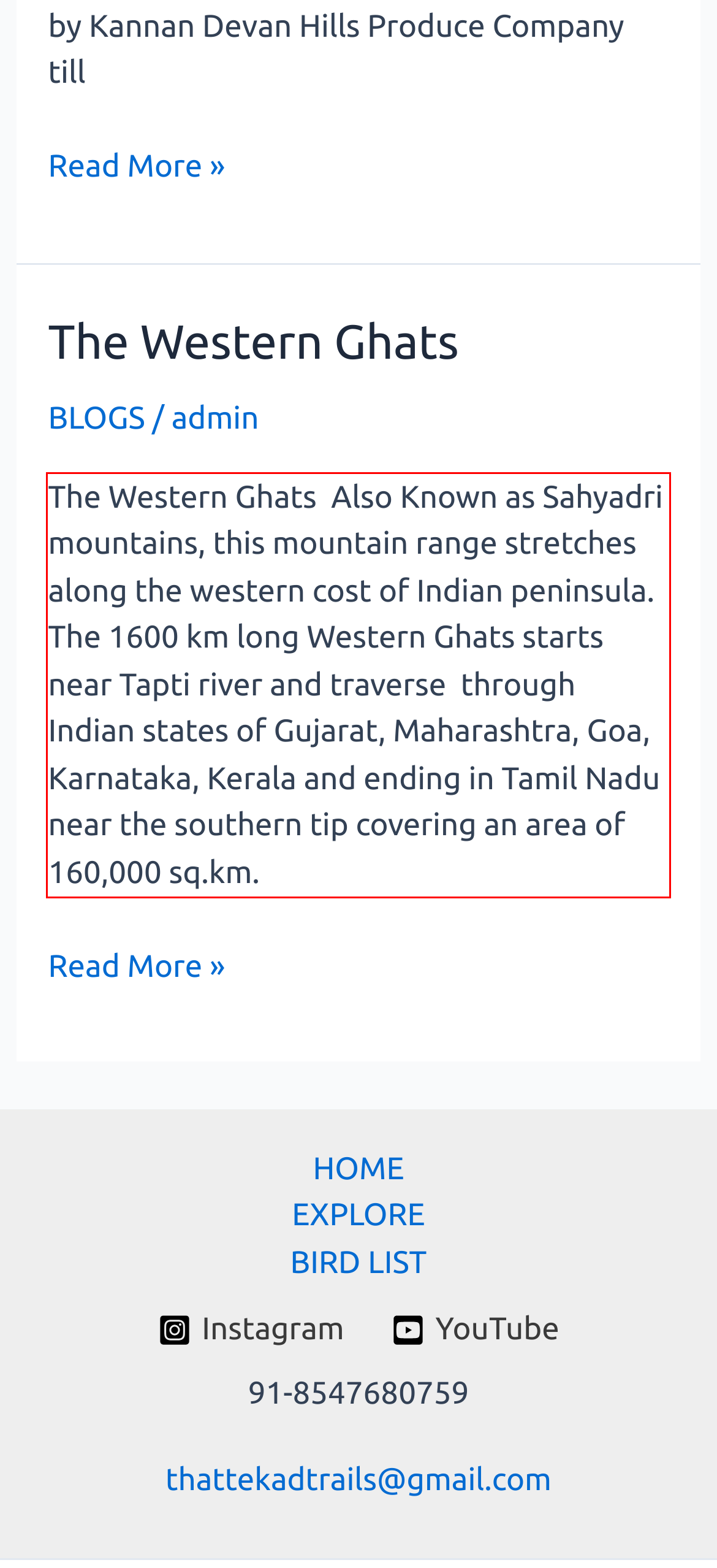Look at the screenshot of the webpage, locate the red rectangle bounding box, and generate the text content that it contains.

The Western Ghats Also Known as Sahyadri mountains, this mountain range stretches along the western cost of Indian peninsula. The 1600 km long Western Ghats starts near Tapti river and traverse through Indian states of Gujarat, Maharashtra, Goa, Karnataka, Kerala and ending in Tamil Nadu near the southern tip covering an area of 160,000 sq.km.